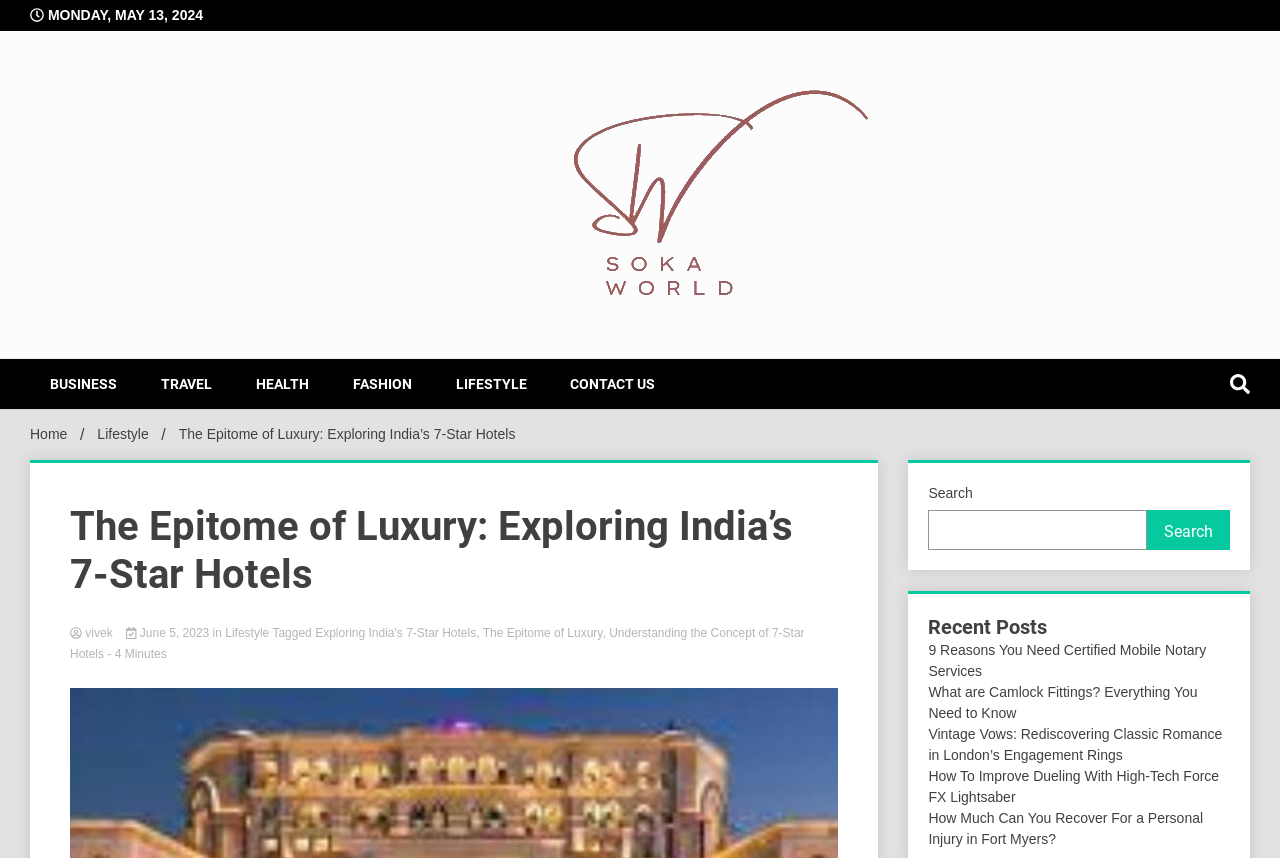What is the name of the author of the current article?
Using the image as a reference, give a one-word or short phrase answer.

vivek